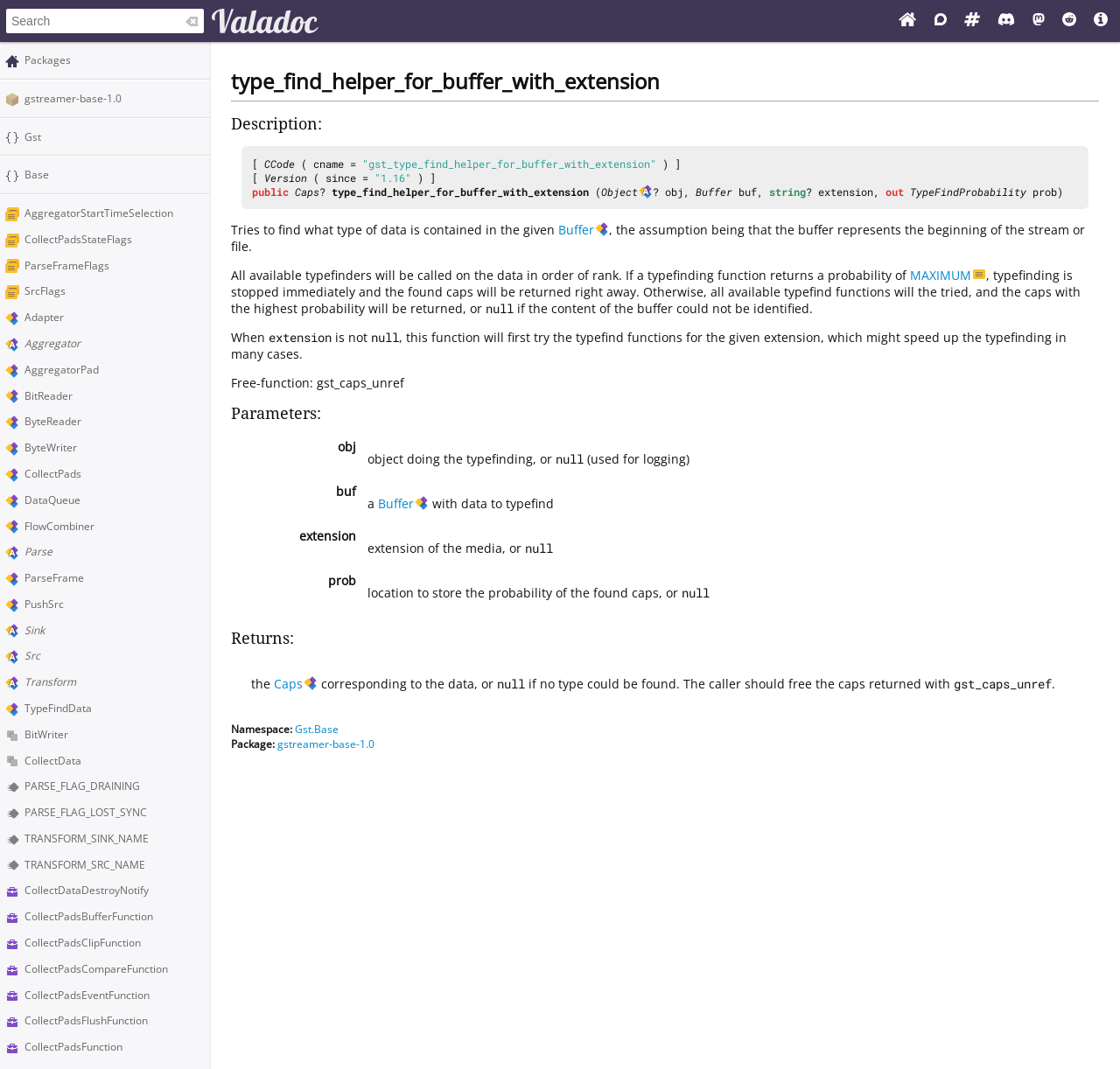What is the name of the Vala API reference?
Your answer should be a single word or phrase derived from the screenshot.

Gst.Base.type_find_helper_for_buffer_with_extension